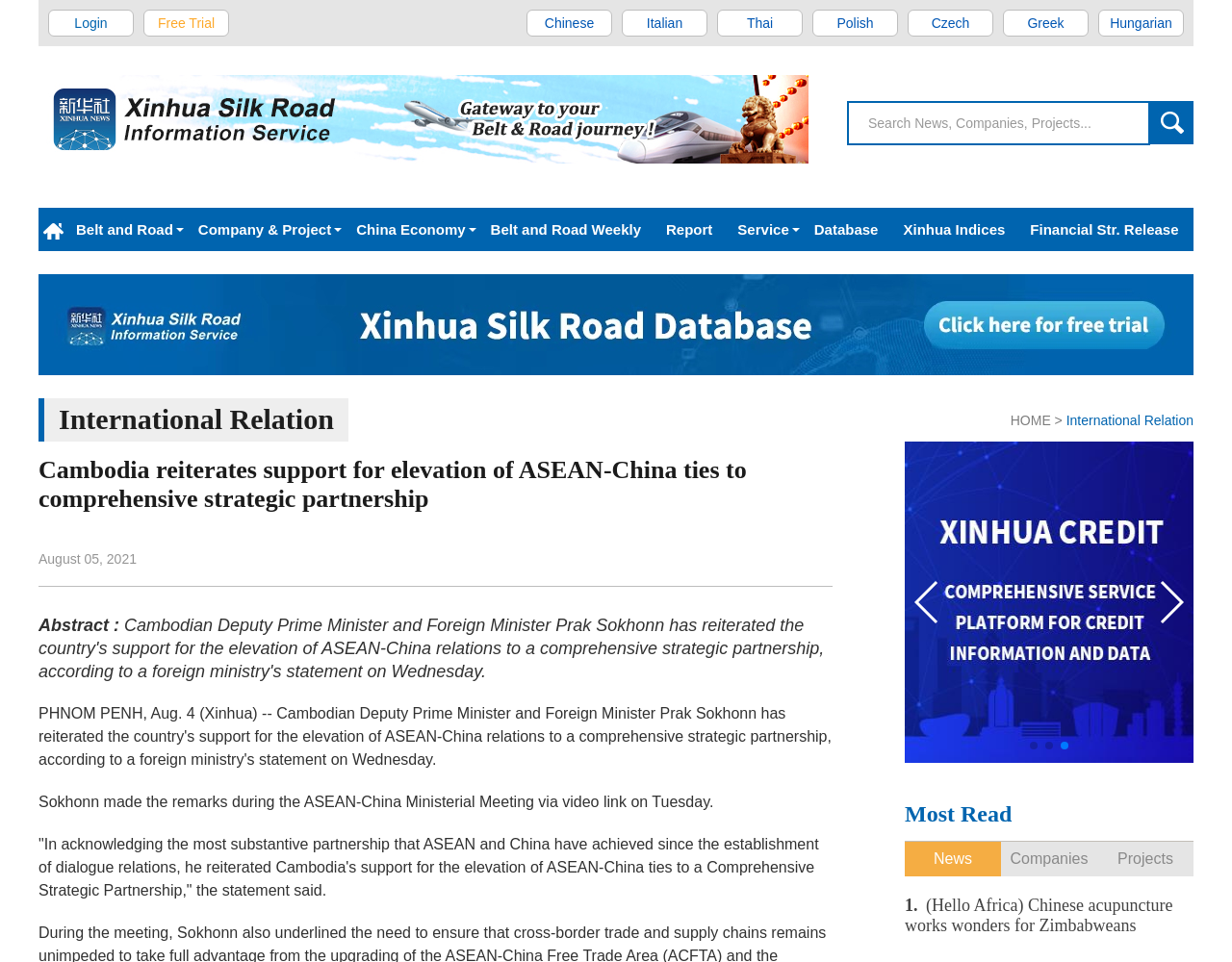Find the bounding box of the web element that fits this description: "4. Real Estate Subscriber Content".

None